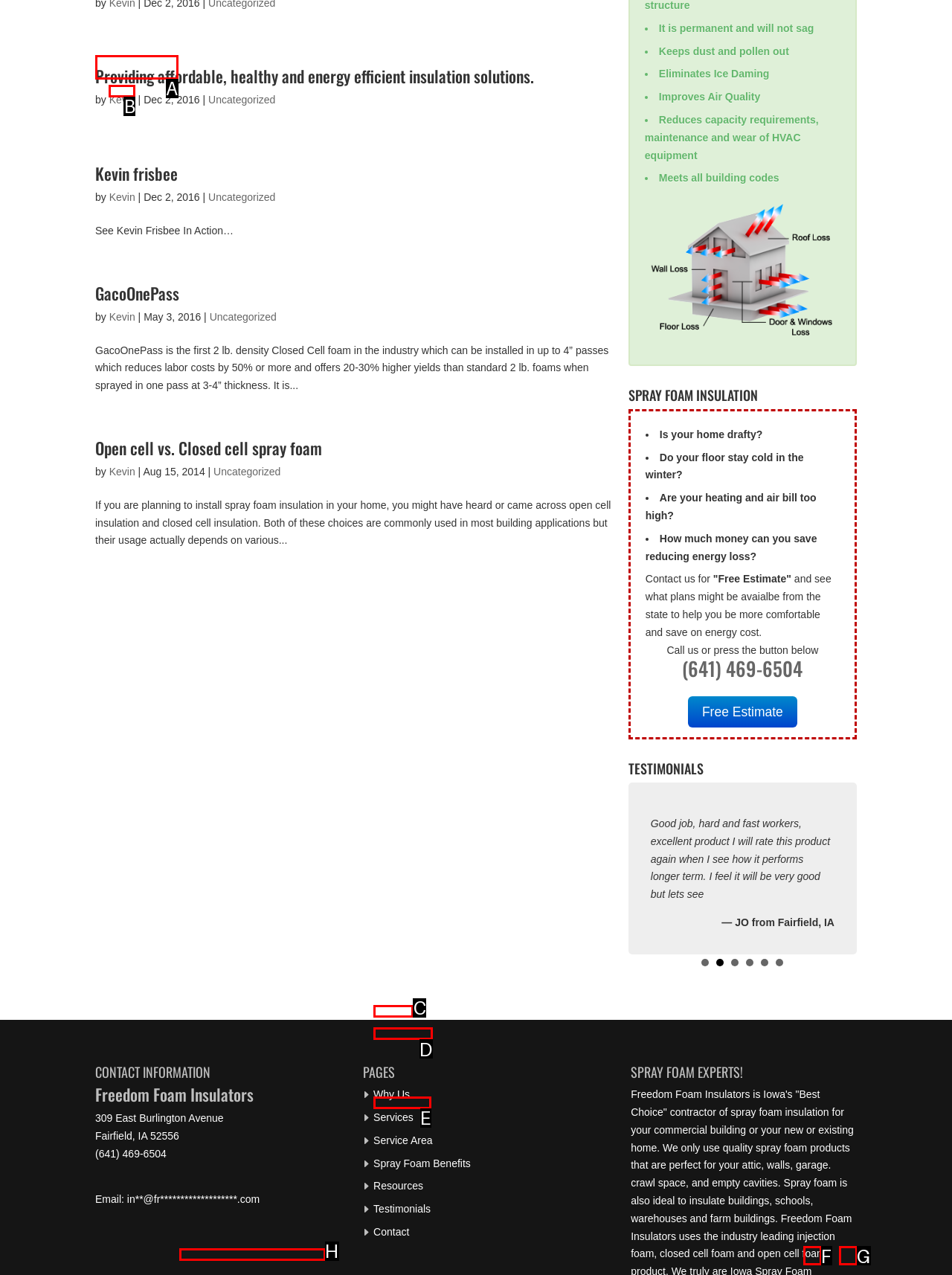Pick the option that best fits the description: Service Area. Reply with the letter of the matching option directly.

D